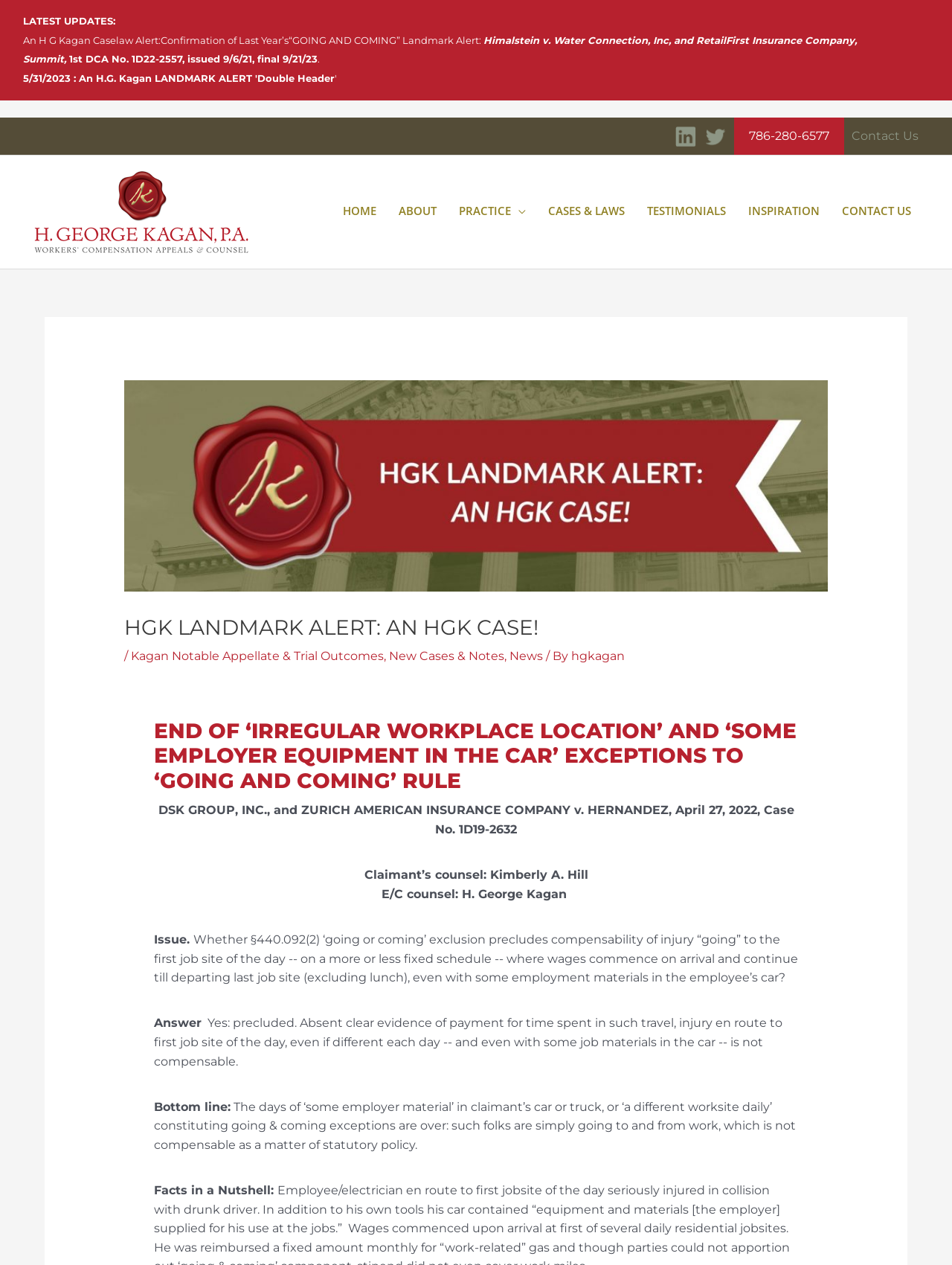Locate the bounding box coordinates of the element to click to perform the following action: 'Read the news'. The coordinates should be given as four float values between 0 and 1, in the form of [left, top, right, bottom].

[0.535, 0.513, 0.57, 0.524]